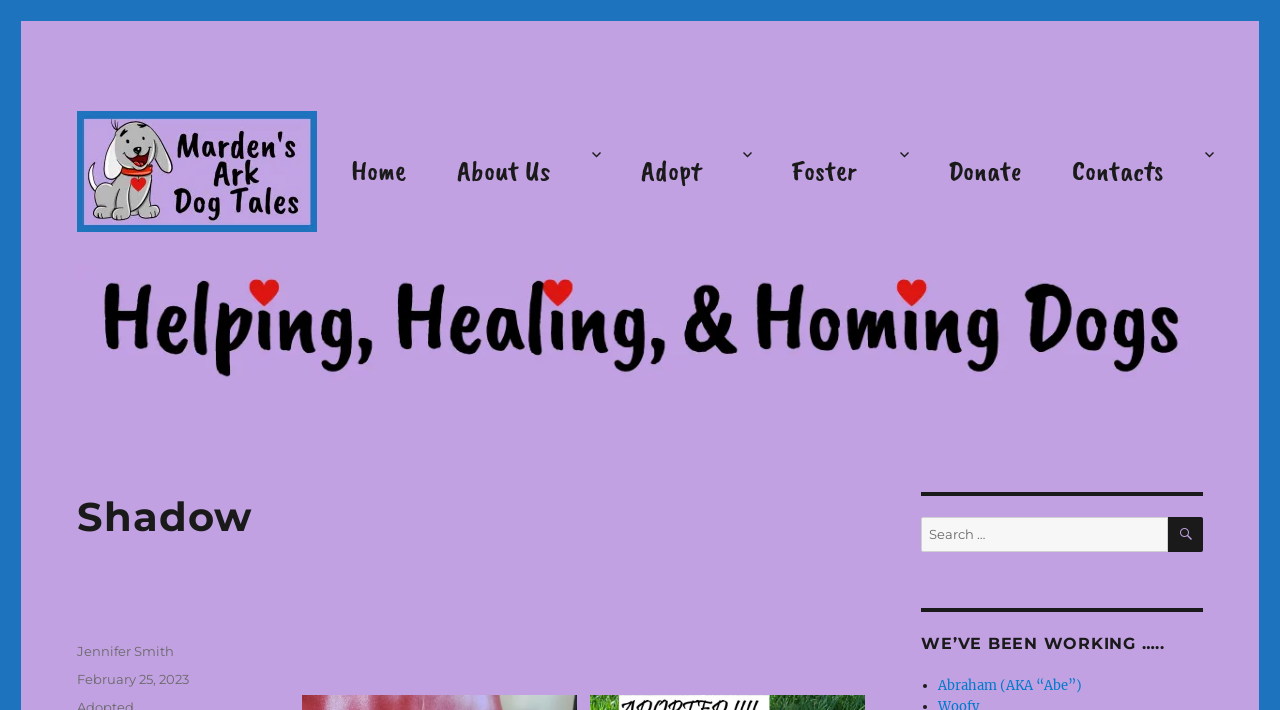Please identify the bounding box coordinates of the element that needs to be clicked to execute the following command: "go to Marden's Ark Dog Tales homepage". Provide the bounding box using four float numbers between 0 and 1, formatted as [left, top, right, bottom].

[0.06, 0.156, 0.248, 0.326]